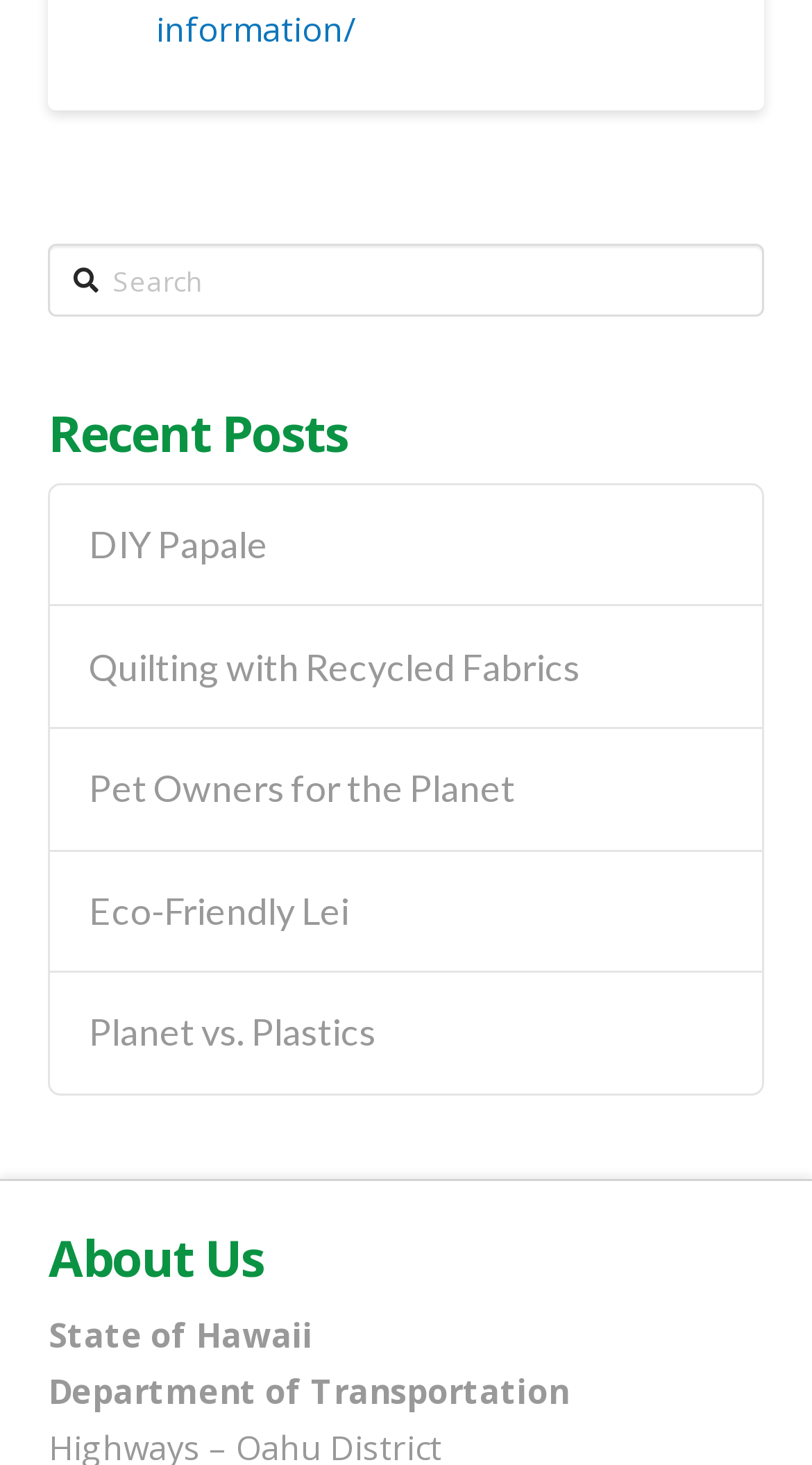Provide a brief response using a word or short phrase to this question:
How many headings are on the webpage?

2